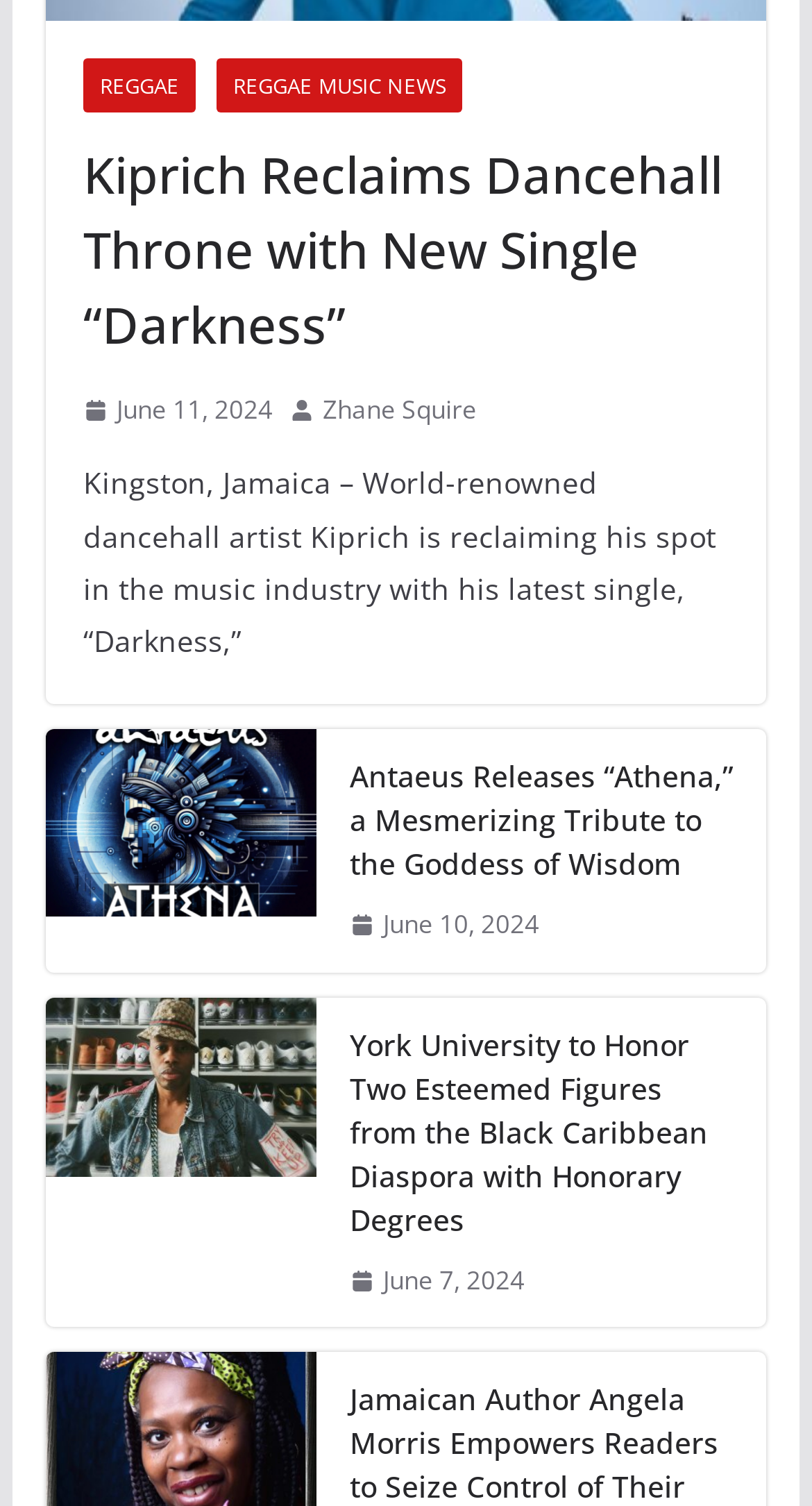Indicate the bounding box coordinates of the element that needs to be clicked to satisfy the following instruction: "Click on the link to read about Kiprich's new single 'Darkness'". The coordinates should be four float numbers between 0 and 1, i.e., [left, top, right, bottom].

[0.102, 0.091, 0.898, 0.24]